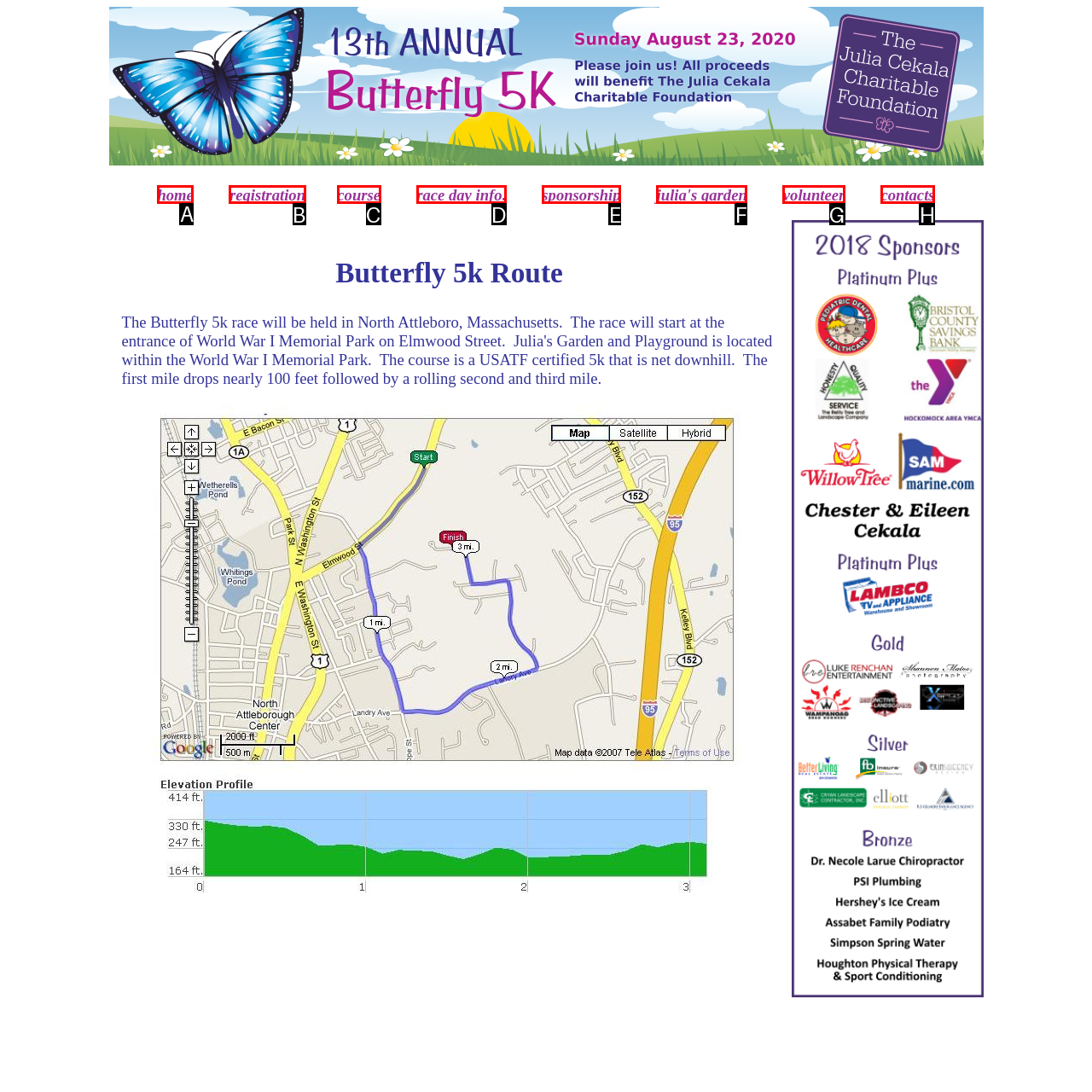Indicate which HTML element you need to click to complete the task: click home. Provide the letter of the selected option directly.

A